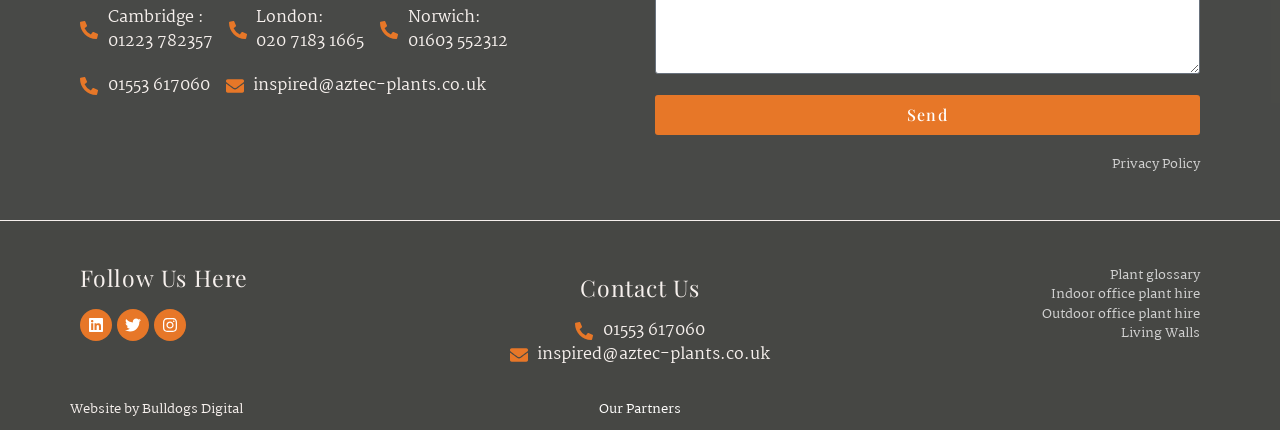Please specify the bounding box coordinates of the area that should be clicked to accomplish the following instruction: "Visit the 'Linkedin' page". The coordinates should consist of four float numbers between 0 and 1, i.e., [left, top, right, bottom].

[0.062, 0.718, 0.088, 0.792]